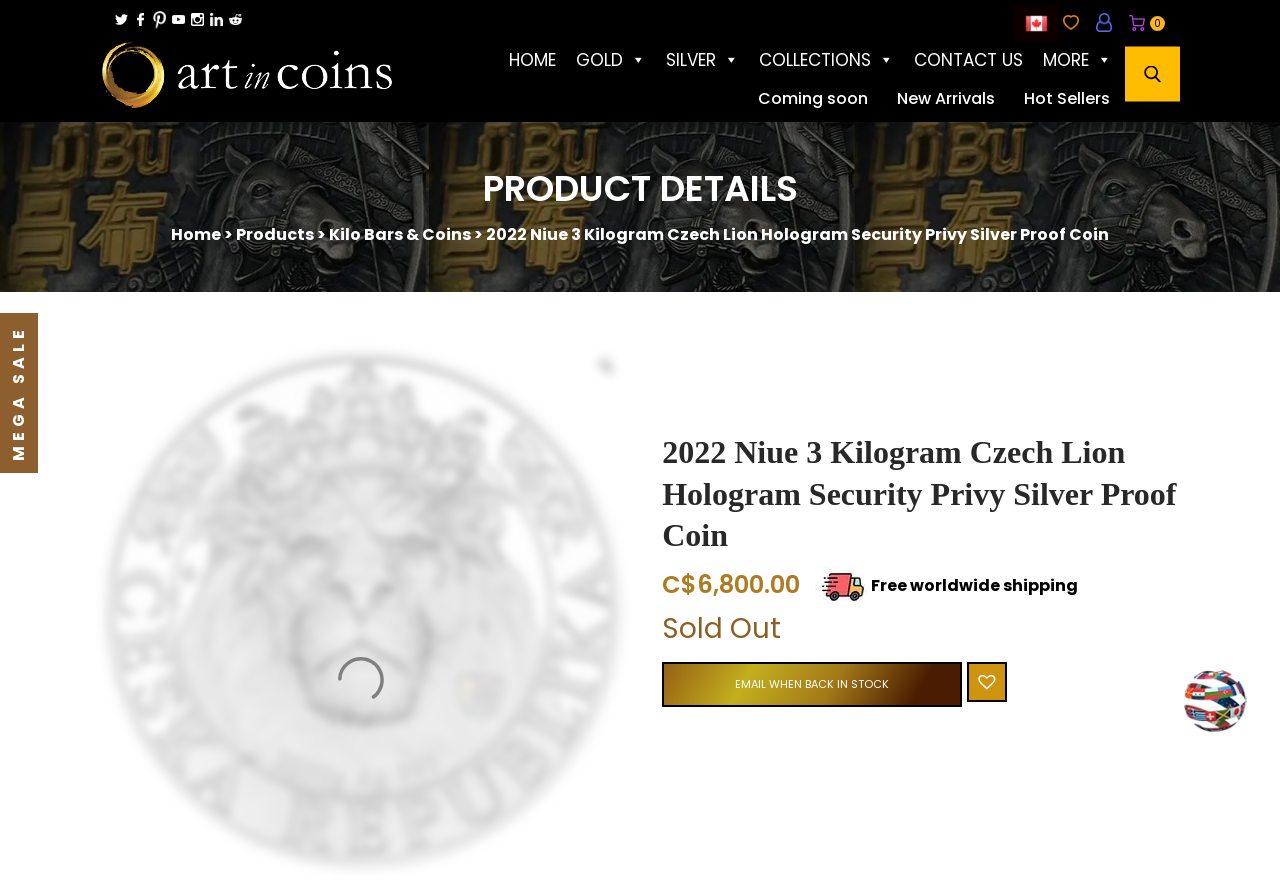Please specify the coordinates of the bounding box for the element that should be clicked to carry out this instruction: "Go to HOME". The coordinates must be four float numbers between 0 and 1, formatted as [left, top, right, bottom].

[0.39, 0.045, 0.442, 0.091]